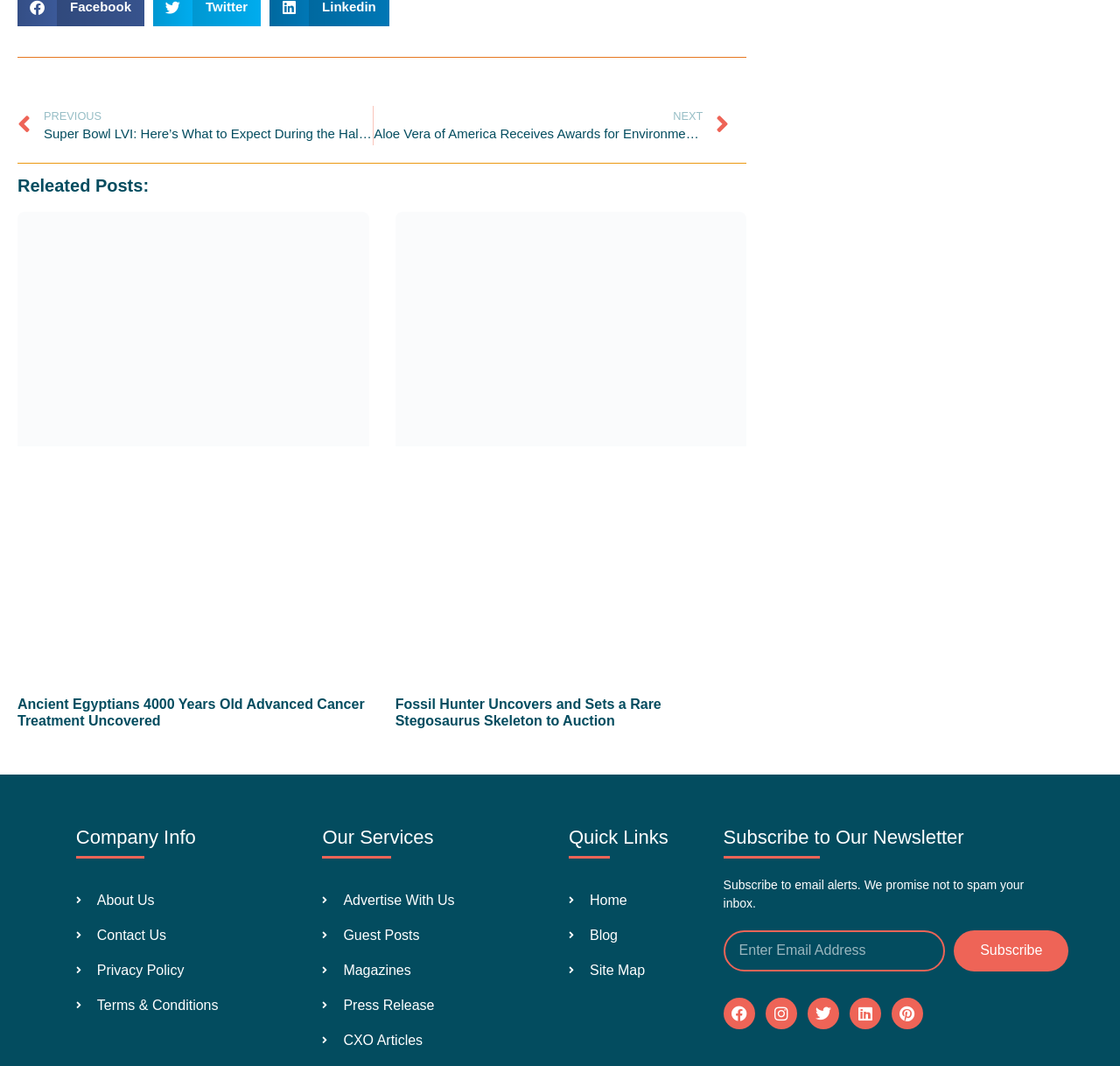Provide your answer to the question using just one word or phrase: What is the title of the first related post?

Ancient Egyptians 4000 Years Old Advanced Cancer Treatment Uncovered